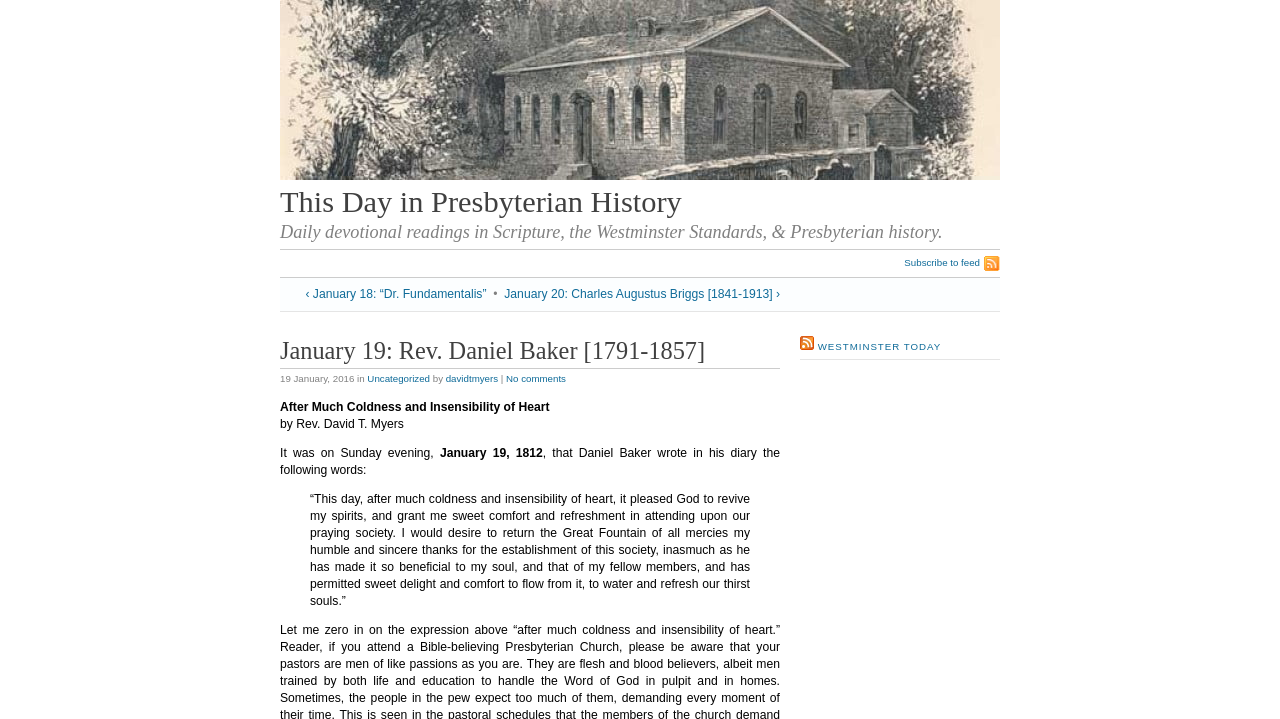What is the title of the RSS feed?
Offer a detailed and exhaustive answer to the question.

I found the title of the RSS feed by looking at the heading element with the content 'RSS WESTMINSTER TODAY' which is located at the bottom of the webpage.